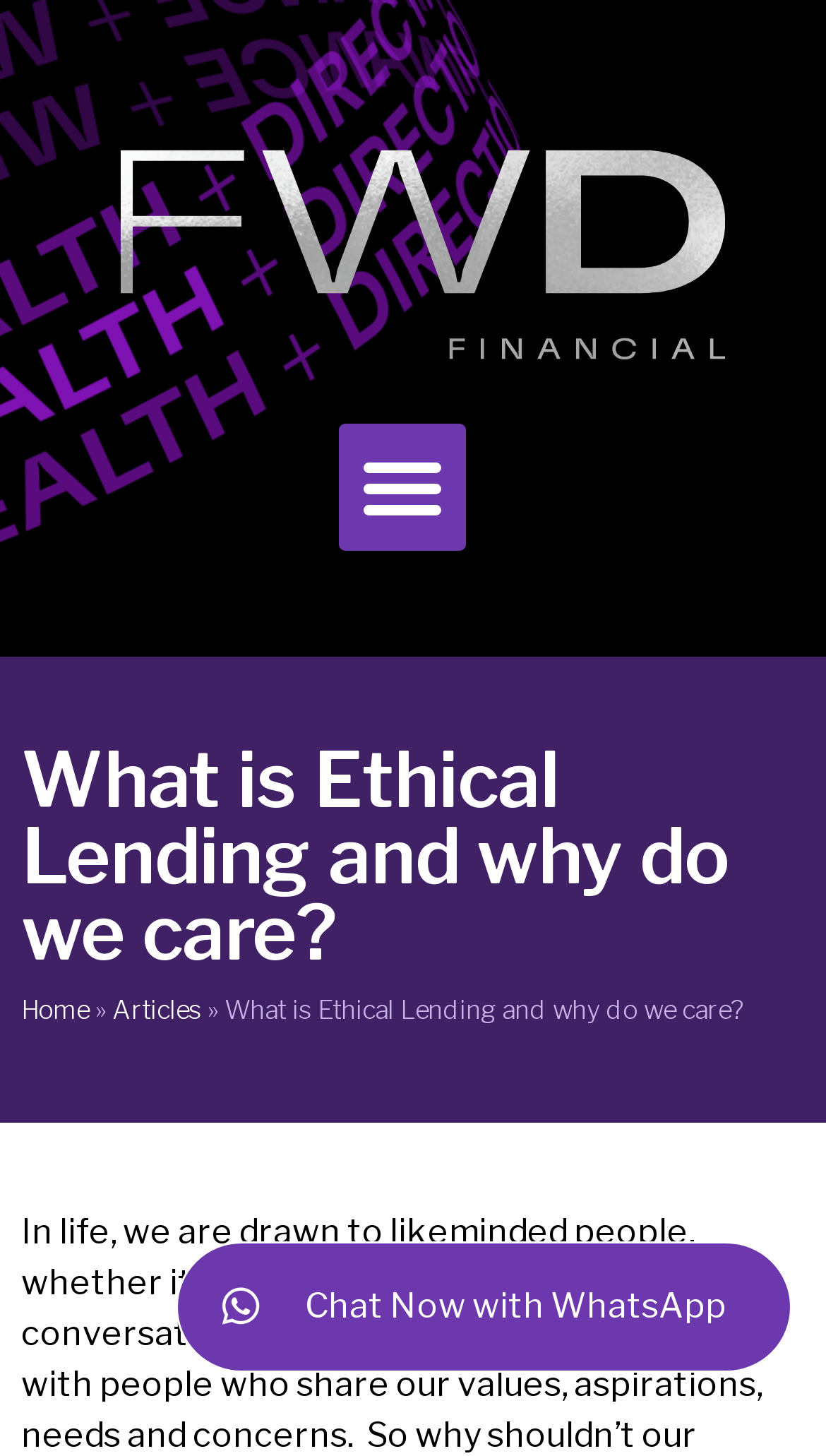Give a one-word or short phrase answer to this question: 
What is the alternative way to chat with the website?

WhatsApp